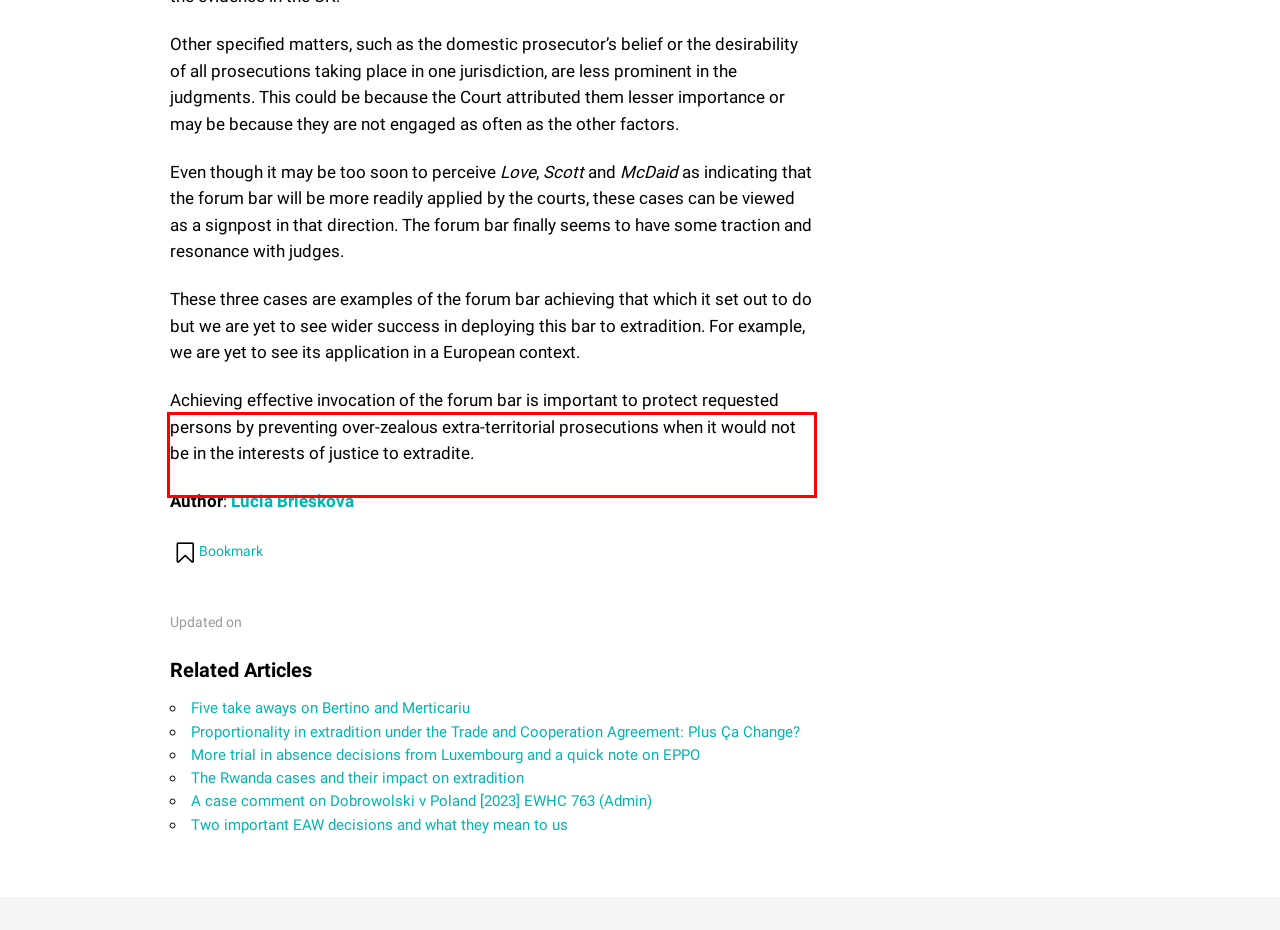Identify the text within the red bounding box on the webpage screenshot and generate the extracted text content.

Achieving effective invocation of the forum bar is important to protect requested persons by preventing over-zealous extra-territorial prosecutions when it would not be in the interests of justice to extradite.